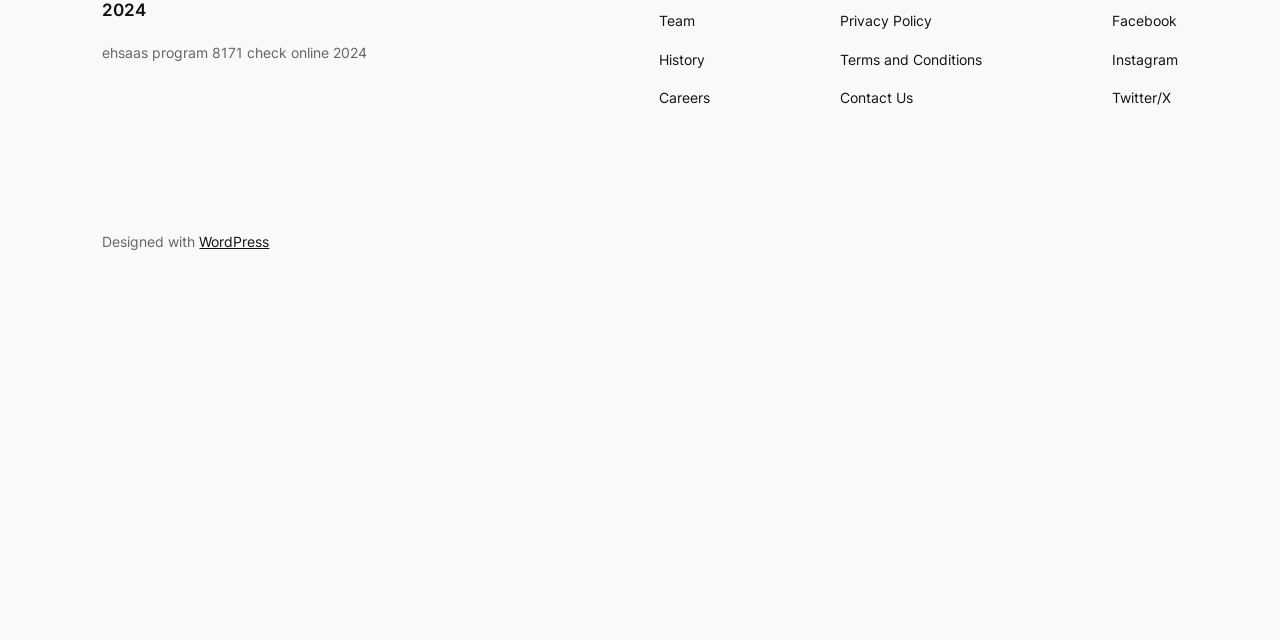Ascertain the bounding box coordinates for the UI element detailed here: "Contact Us". The coordinates should be provided as [left, top, right, bottom] with each value being a float between 0 and 1.

[0.656, 0.136, 0.713, 0.171]